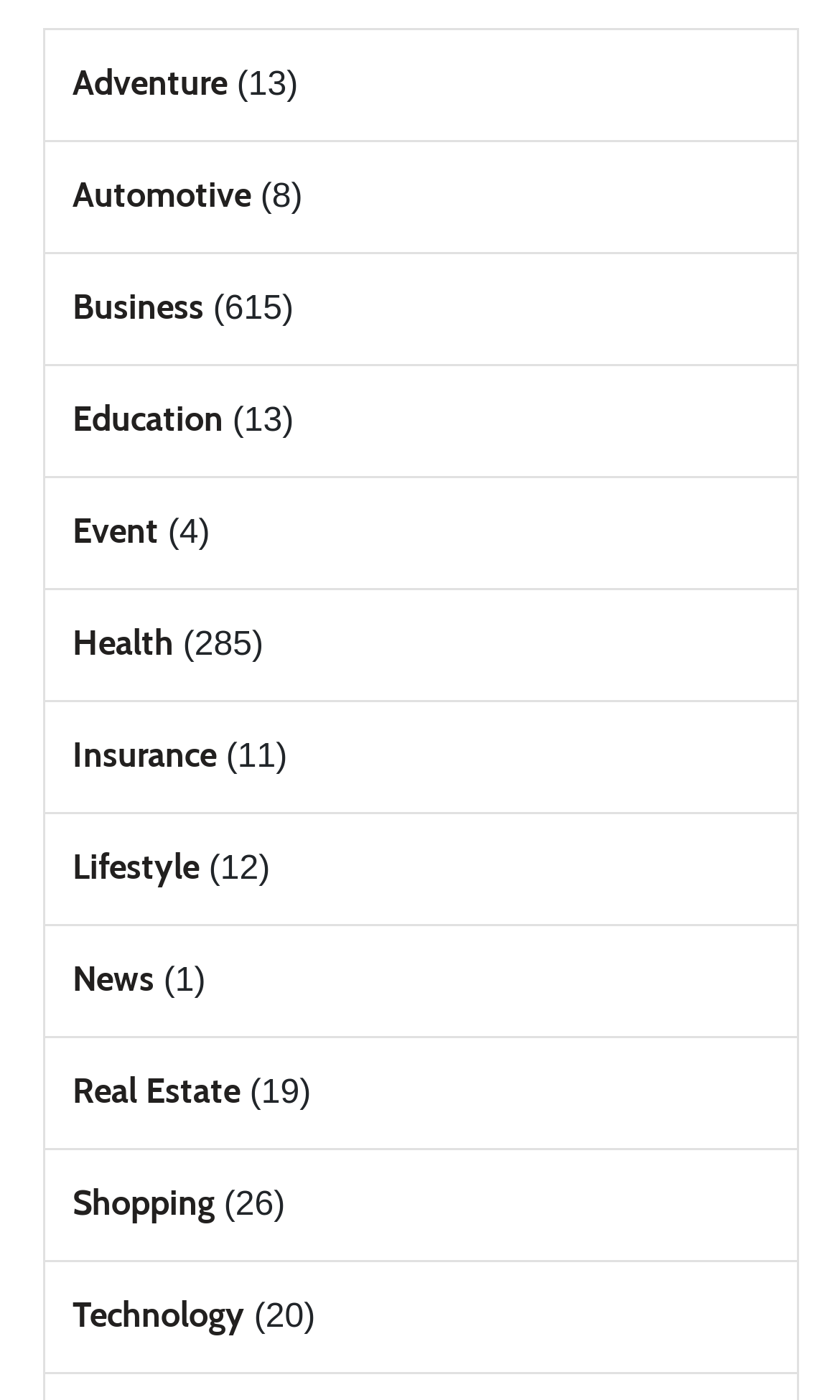Determine the bounding box coordinates of the UI element described below. Use the format (top-left x, top-left y, bottom-right x, bottom-right y) with floating point numbers between 0 and 1: GalaxySGTI9000

None